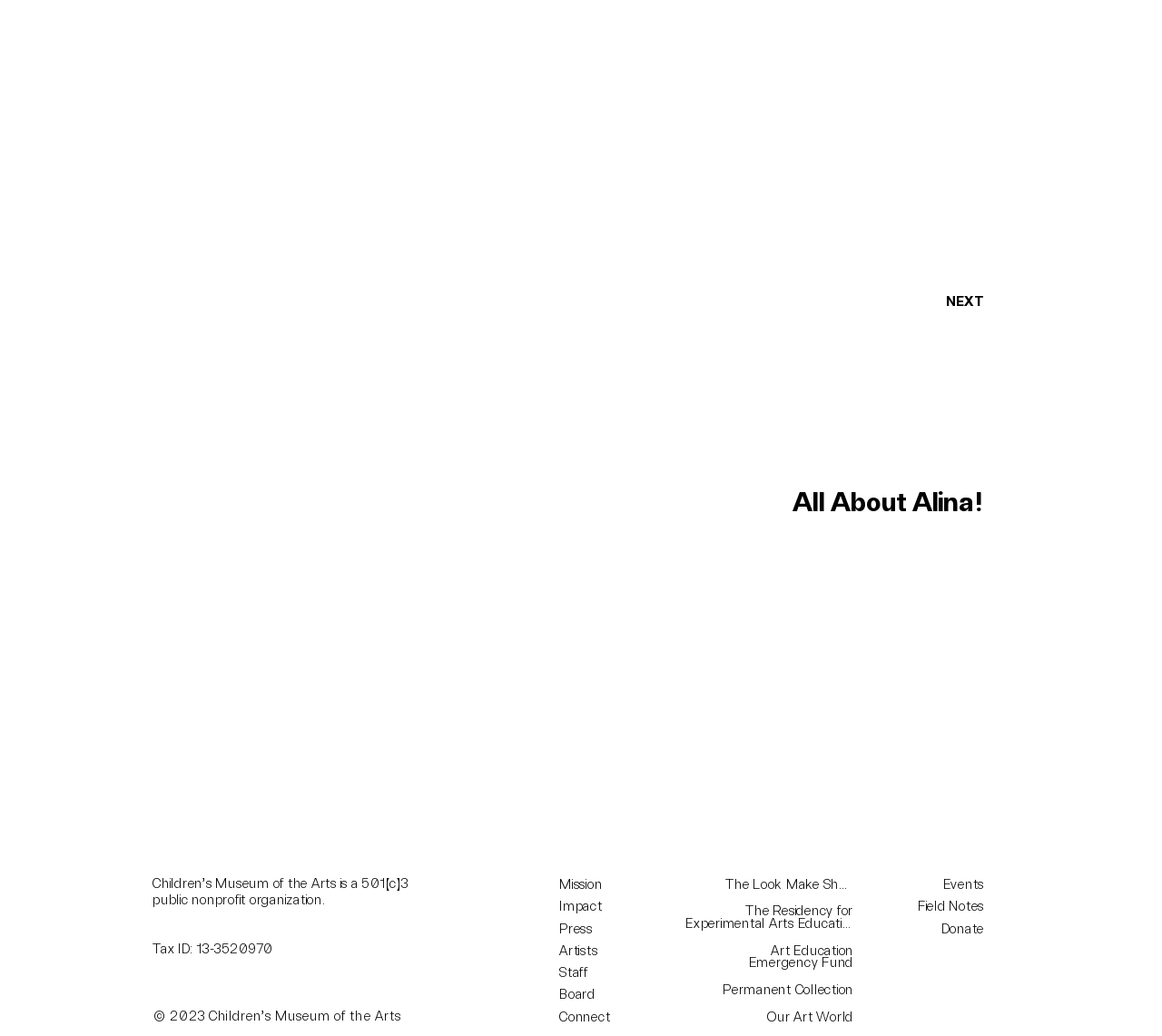Please determine the bounding box coordinates of the clickable area required to carry out the following instruction: "view Alina's information". The coordinates must be four float numbers between 0 and 1, represented as [left, top, right, bottom].

[0.59, 0.499, 0.847, 0.786]